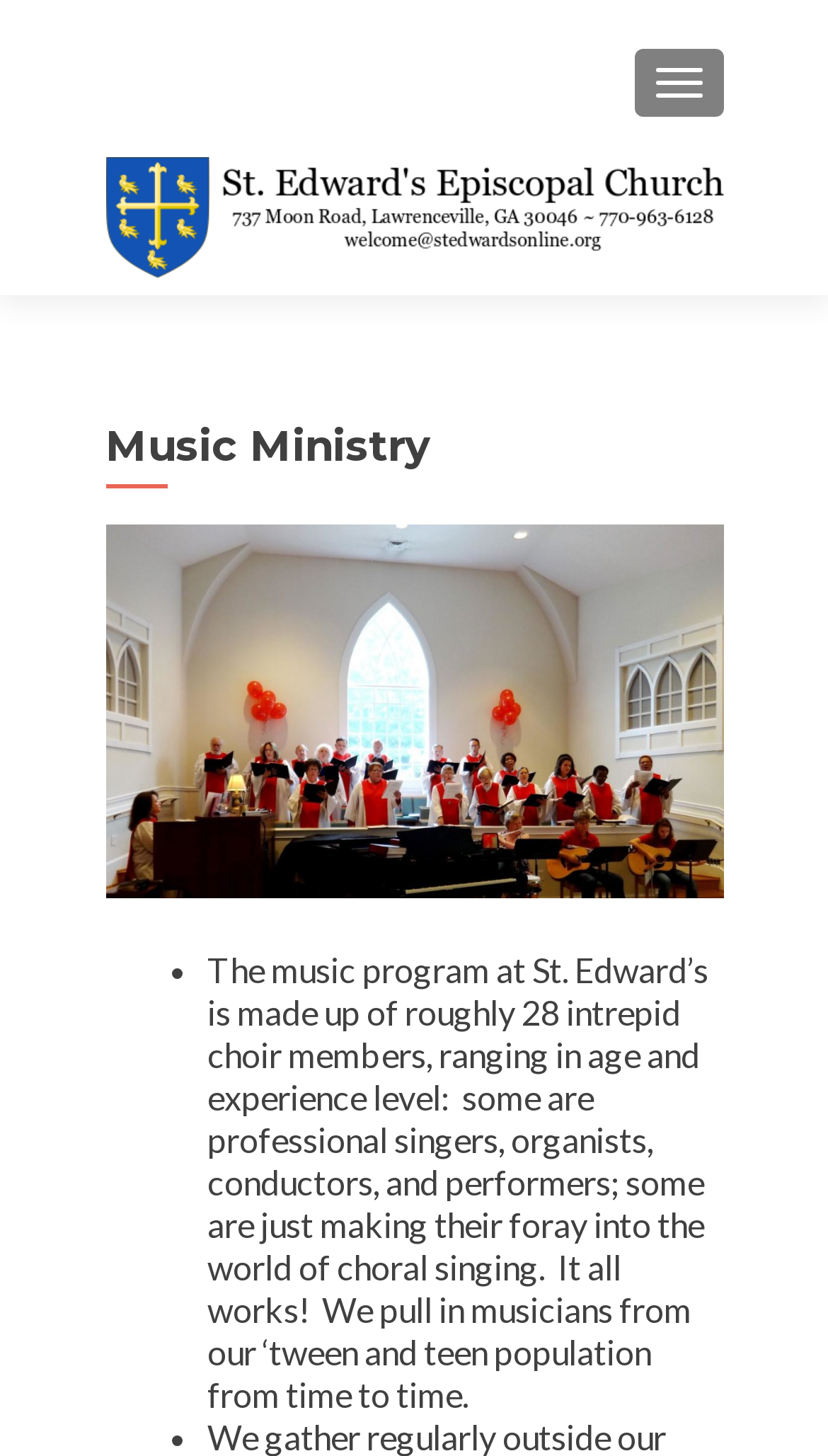Provide an in-depth description of the elements and layout of the webpage.

The webpage is about the Music Ministry of St. Edwards Episcopal Church. At the top right corner, there is a button labeled "TOGGLE NAVIGATION". Below it, on the top left side, there is a link to the church's homepage, accompanied by an image of the church's logo. 

The main content of the page is divided into two sections. The first section is a header area that spans the entire width of the page, containing a heading that reads "Music Ministry". 

Below the header, there is a list with a single item, marked by a bullet point. The list item contains a paragraph of text that describes the music program at St. Edward's, mentioning that it consists of 28 choir members with varying levels of experience, and that they occasionally involve musicians from their tween and teen population. This text takes up most of the page's content area.